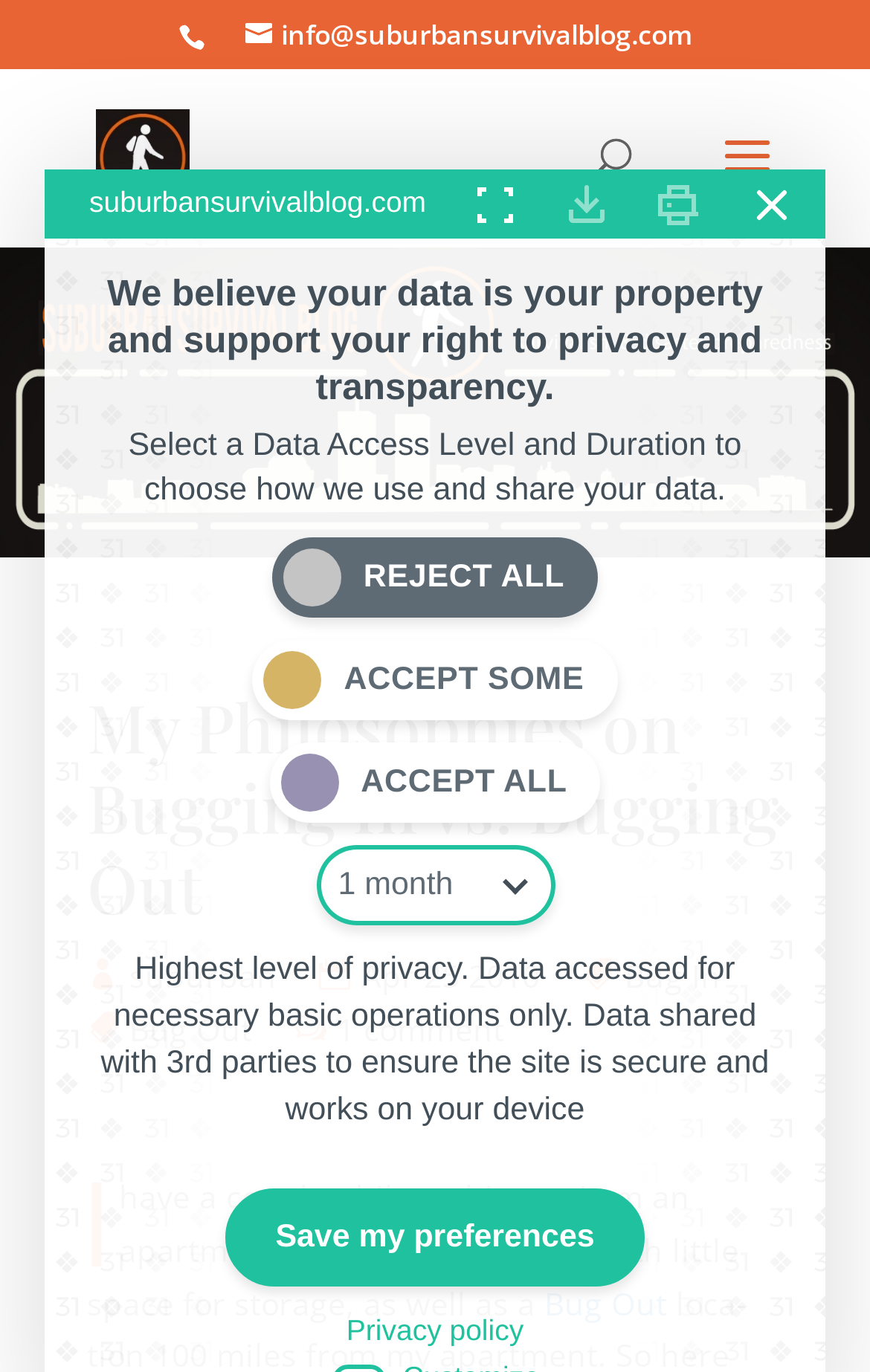Locate the bounding box coordinates of the clickable area to execute the instruction: "Contact the author". Provide the coordinates as four float numbers between 0 and 1, represented as [left, top, right, bottom].

[0.282, 0.011, 0.795, 0.039]